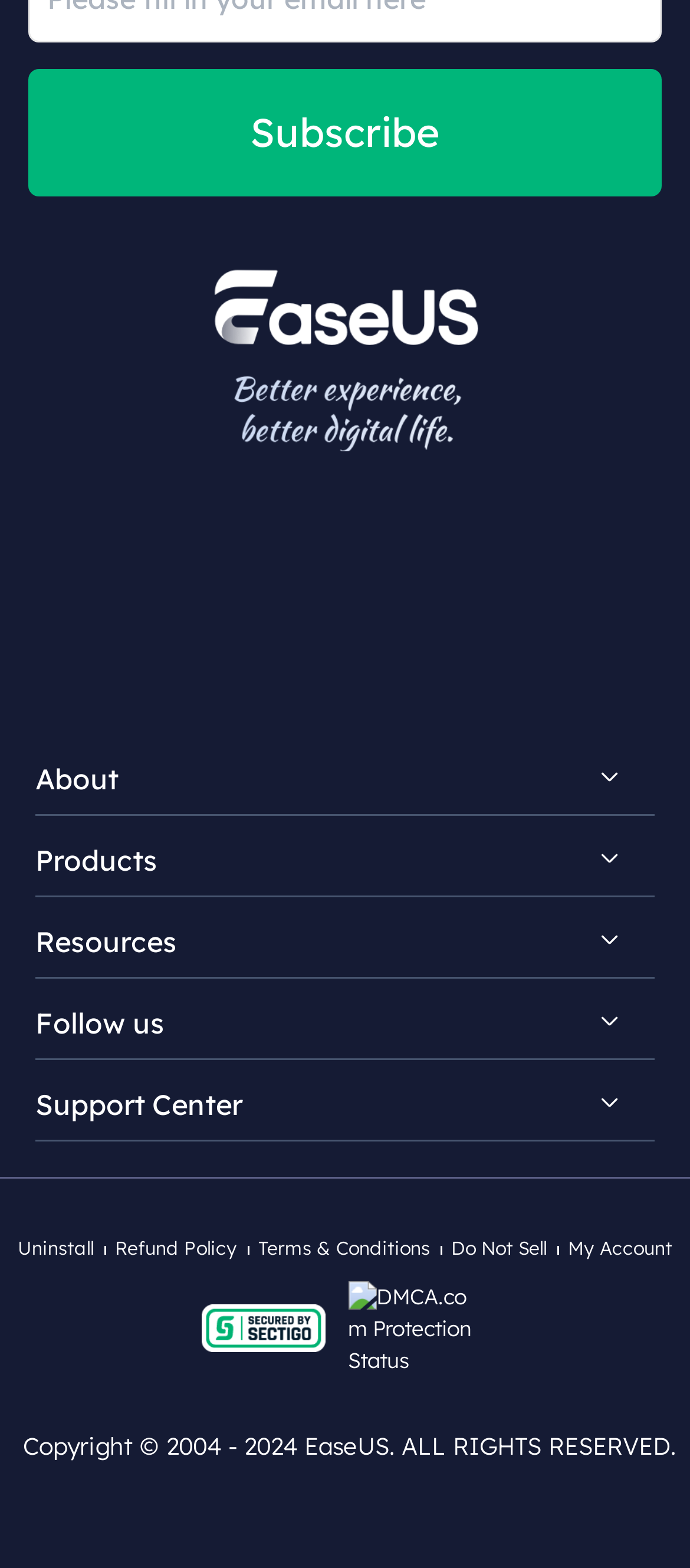What is the name of the product for Mac?
Look at the image and respond with a one-word or short phrase answer.

RecExperts for Mac